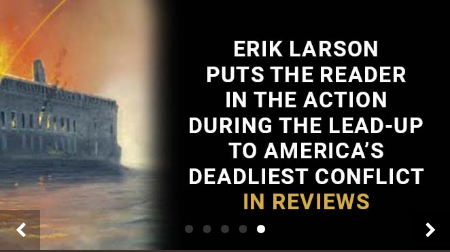Answer the following inquiry with a single word or phrase:
What is the tone of the scene depicted in the image?

Tension and conflict